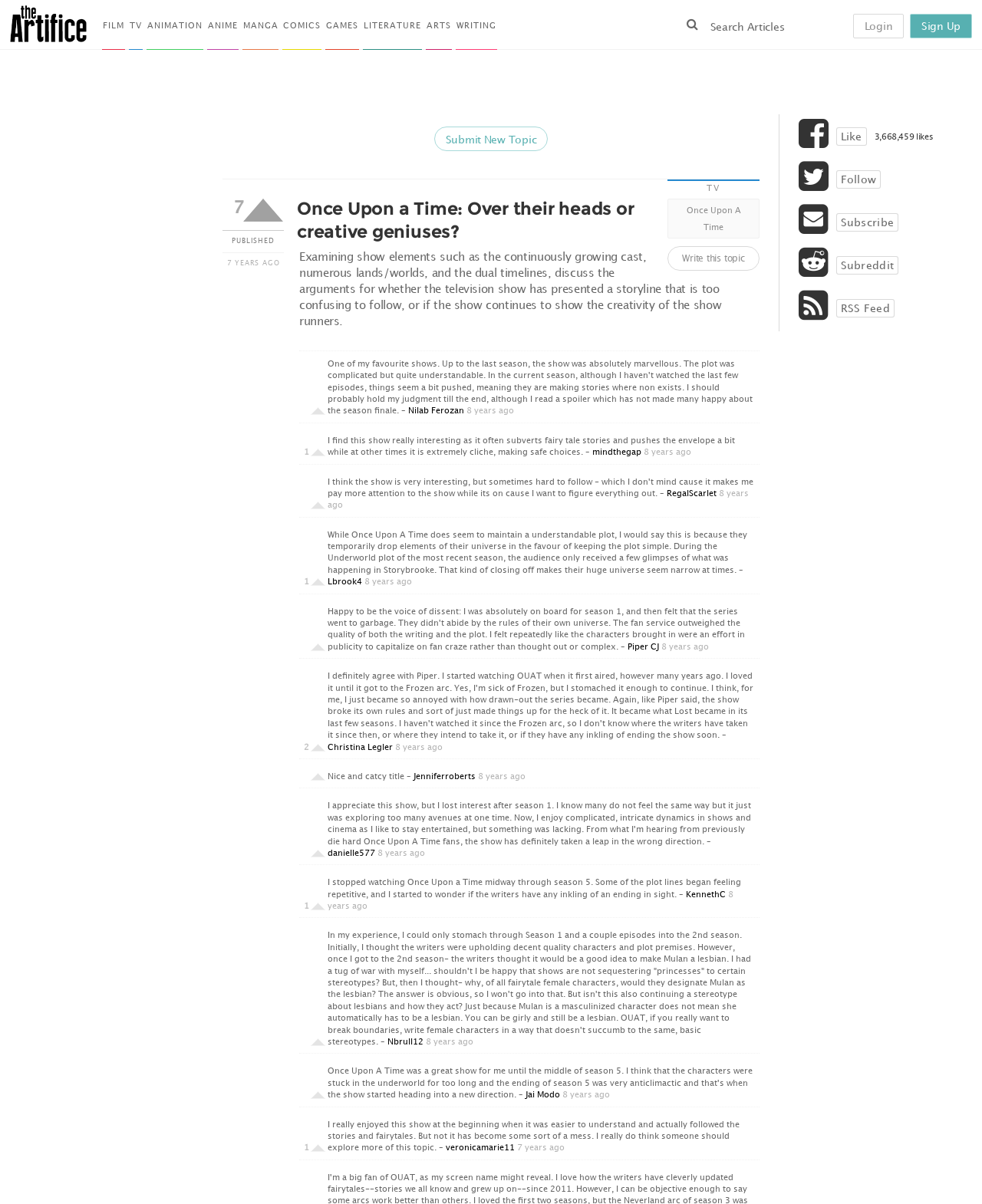Provide the bounding box coordinates of the HTML element this sentence describes: "Write this topic".

[0.68, 0.204, 0.773, 0.225]